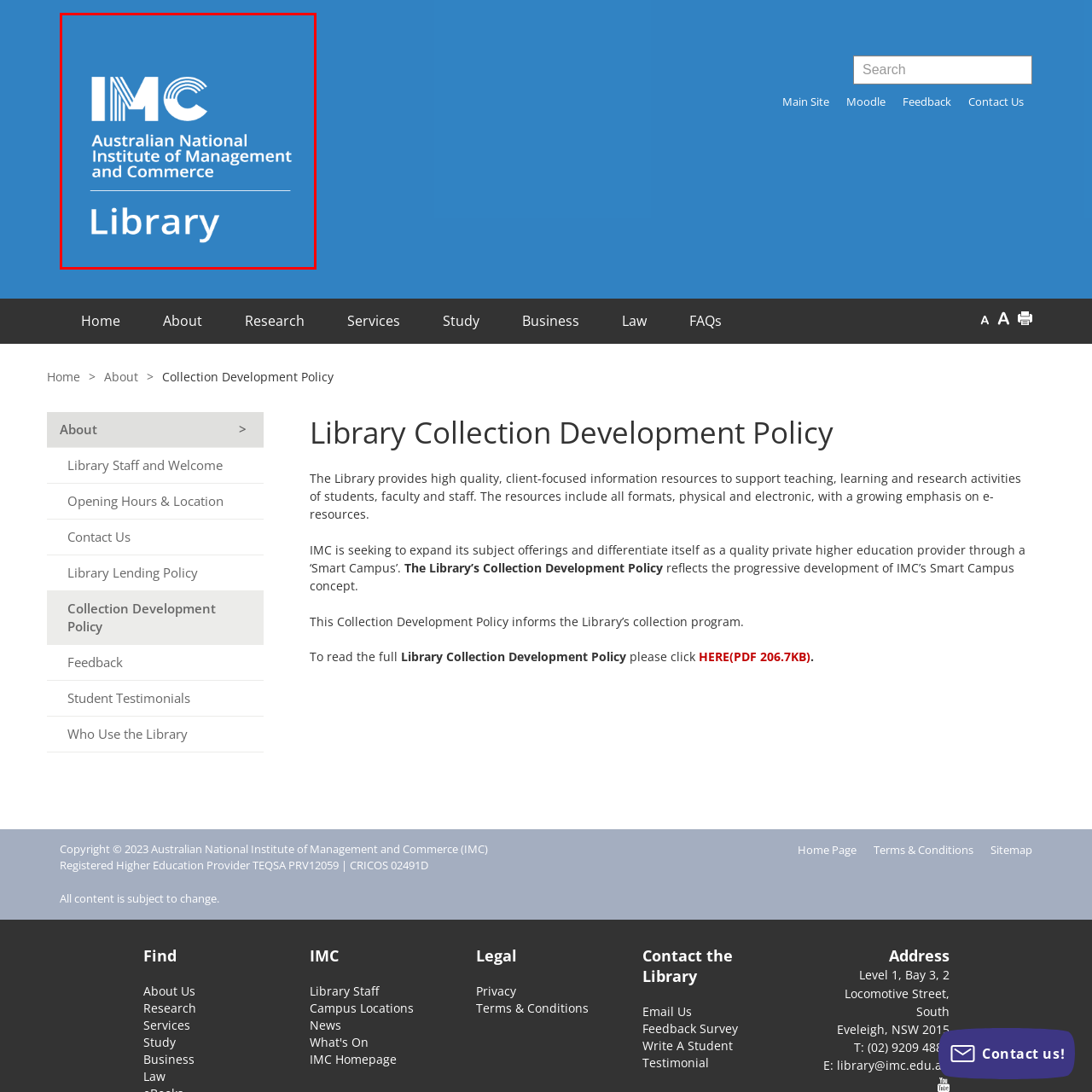What is the acronym displayed prominently on the logo?
Focus on the section of the image outlined in red and give a thorough answer to the question.

The logo features the acronym 'IMC' in a stylized format, which is the abbreviation for the Australian National Institute of Management and Commerce.